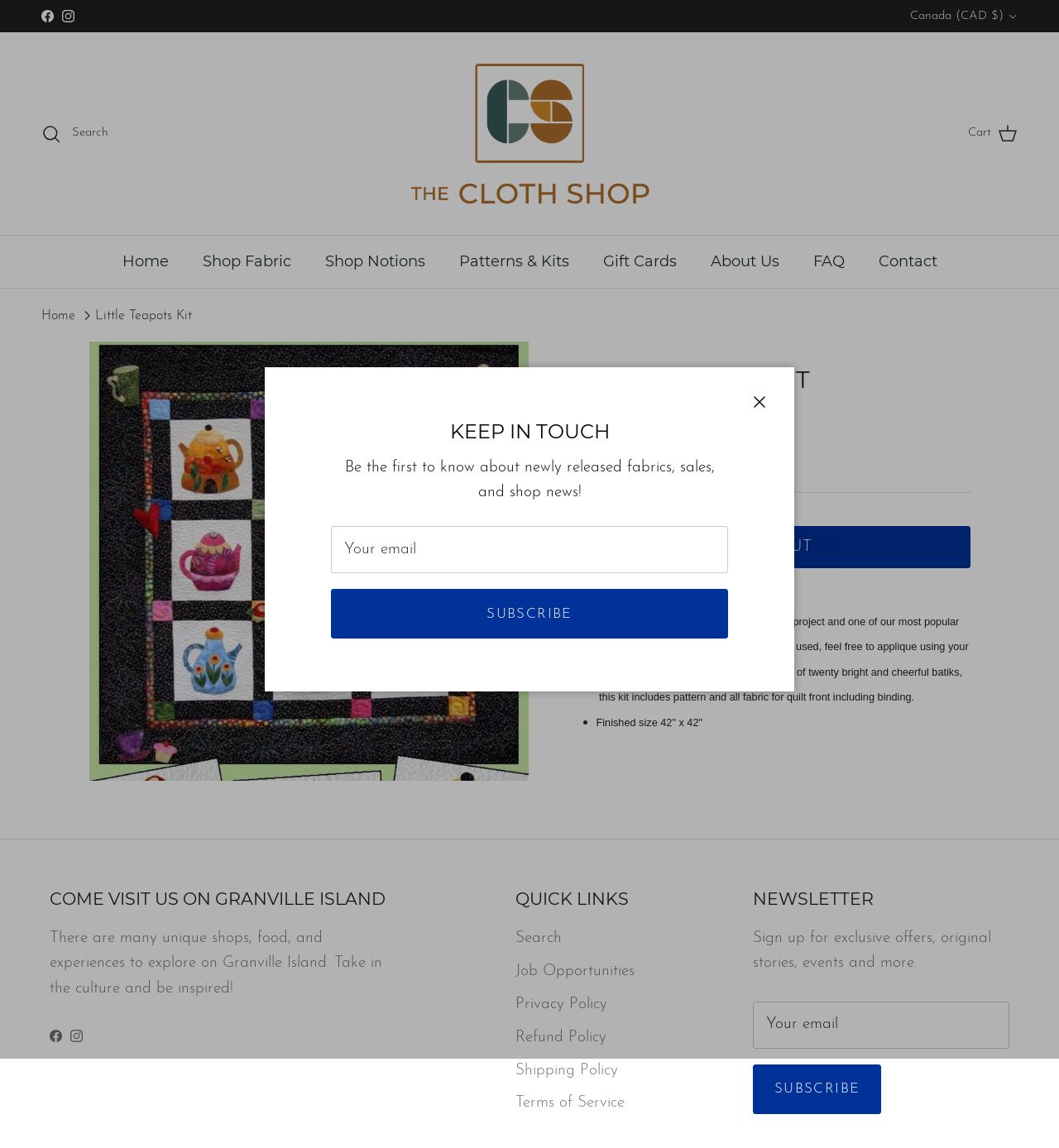Where is the shop located?
Examine the image and give a concise answer in one word or a short phrase.

Granville Island